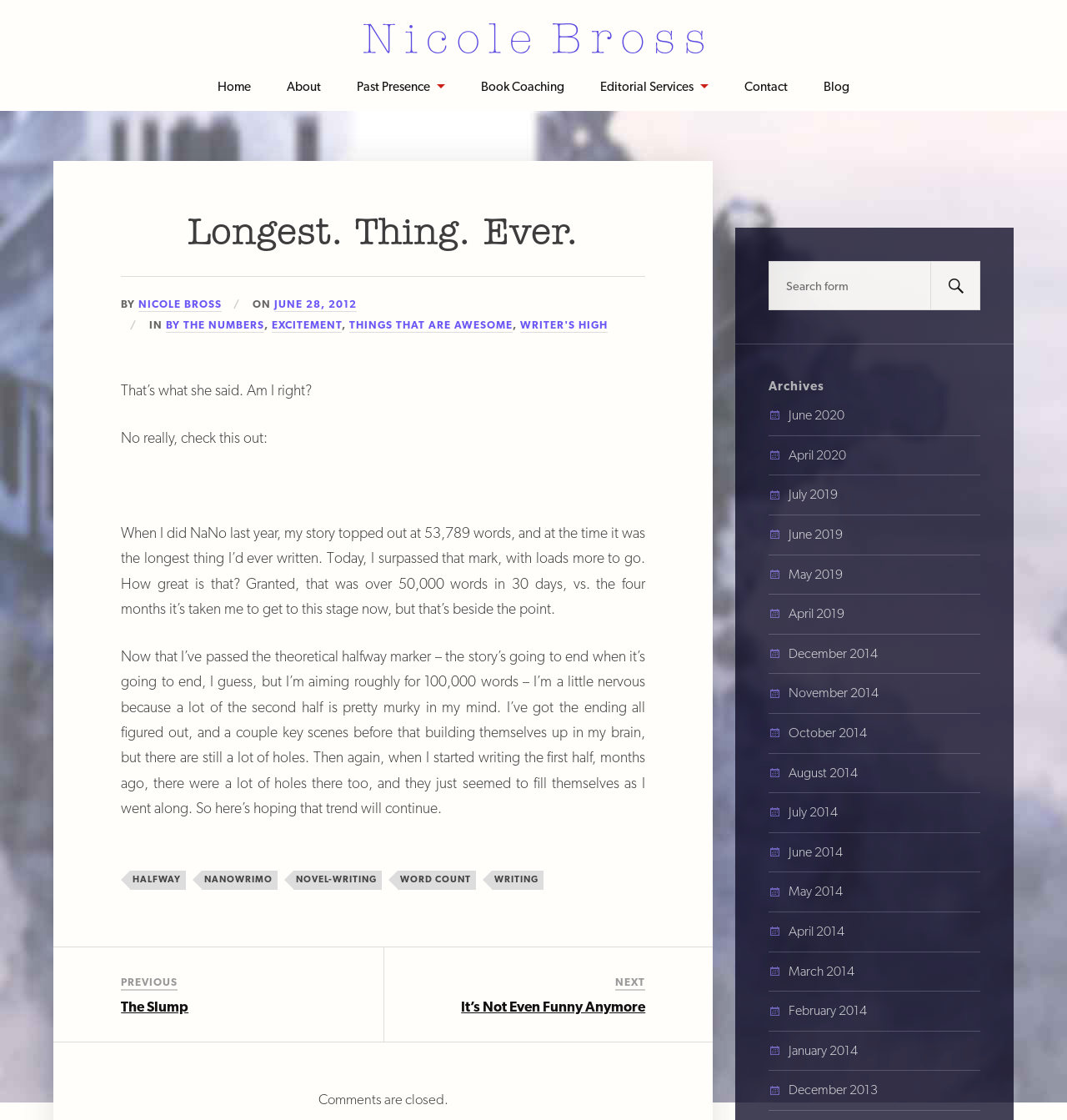Please give a short response to the question using one word or a phrase:
What is the date of the post?

June 28, 2012